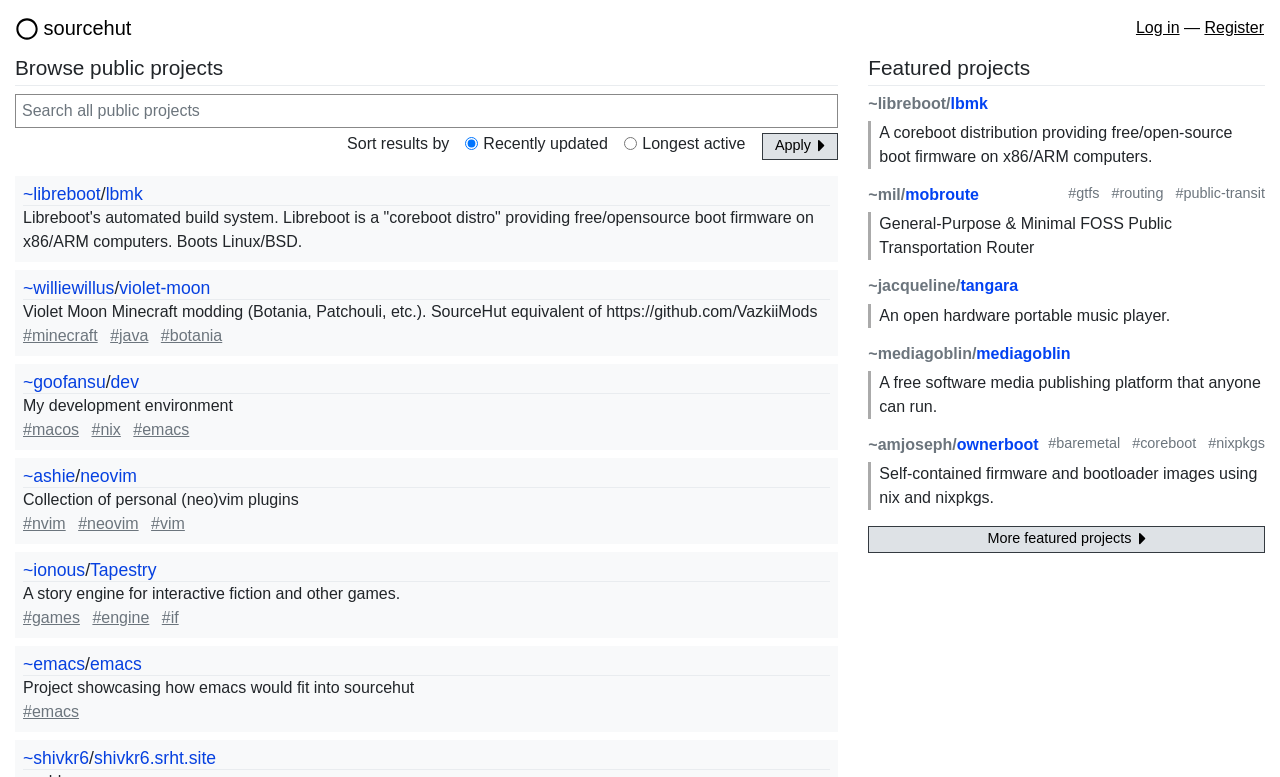Please locate the bounding box coordinates of the element that should be clicked to complete the given instruction: "Visit the Home page".

None